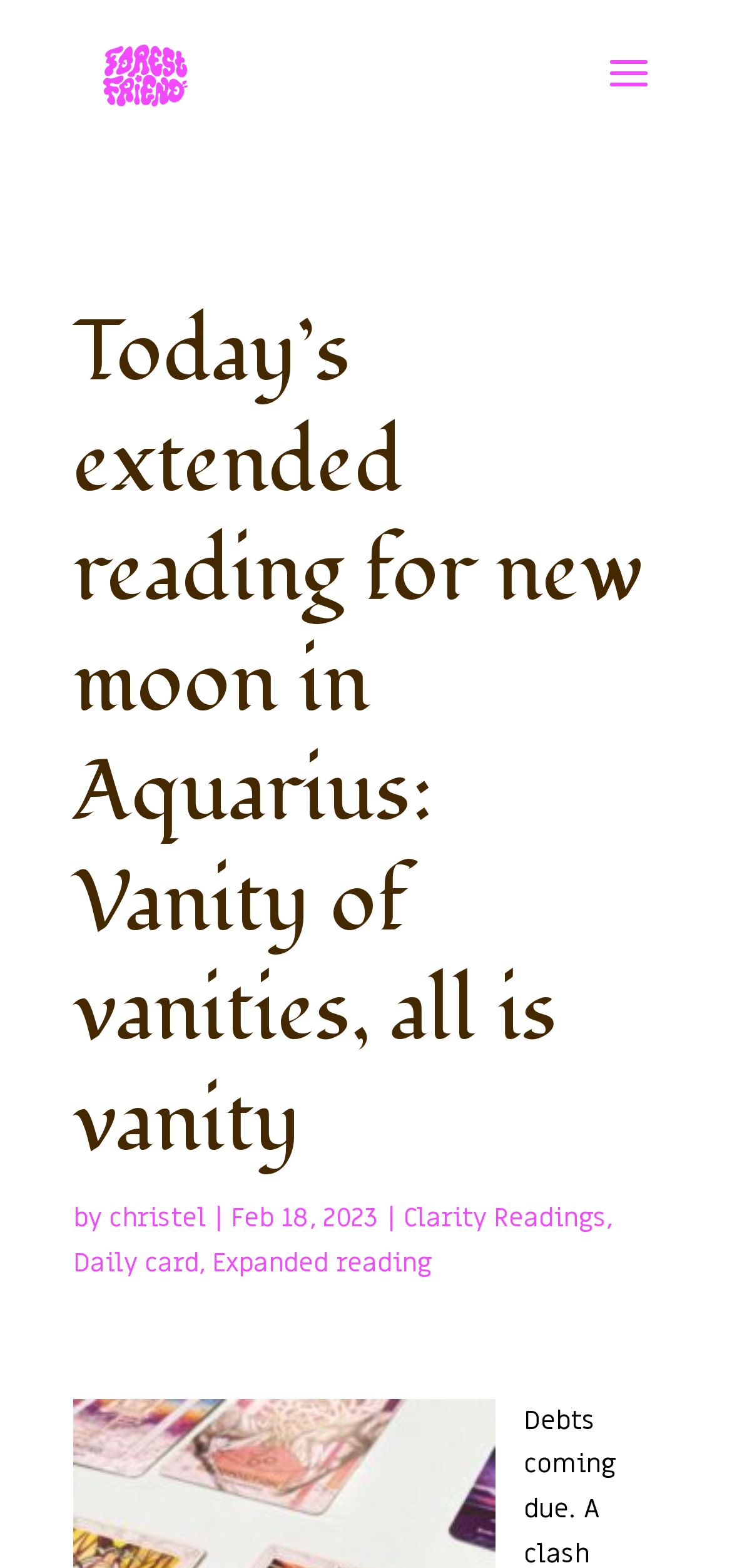Identify the bounding box coordinates for the UI element that matches this description: "christel".

[0.149, 0.765, 0.282, 0.788]